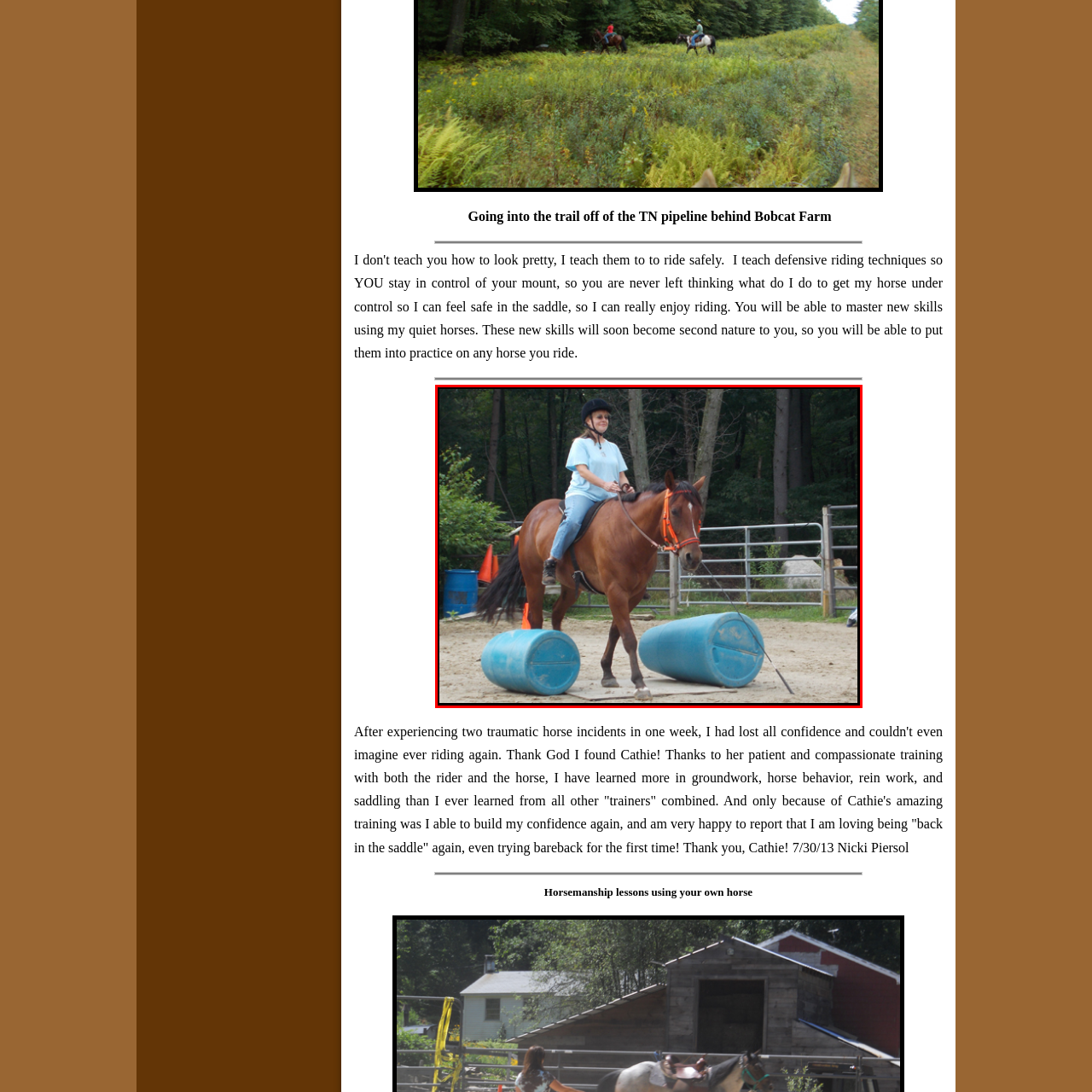Elaborate on the visual details of the image contained within the red boundary.

In this captivating image, a confident rider is gracefully navigating her horse over two blue training barrels set in a sandy arena. The rider, wearing a light blue shirt and a safety helmet, maintains a relaxed posture as she guides her horse, which is equipped with a bright orange bridle. The scene is framed by a lush backdrop of greenery and a horse enclosure, creating a serene atmosphere for the training session. The equipment in the arena, including the barrels, emphasizes a focus on groundwork and obstacle training, highlighting the development of both rider and horse. This moment exemplifies the bond formed through compassionate training and the joy of returning to riding after overcoming challenges, reflecting a rewarding experience in horsemanship.